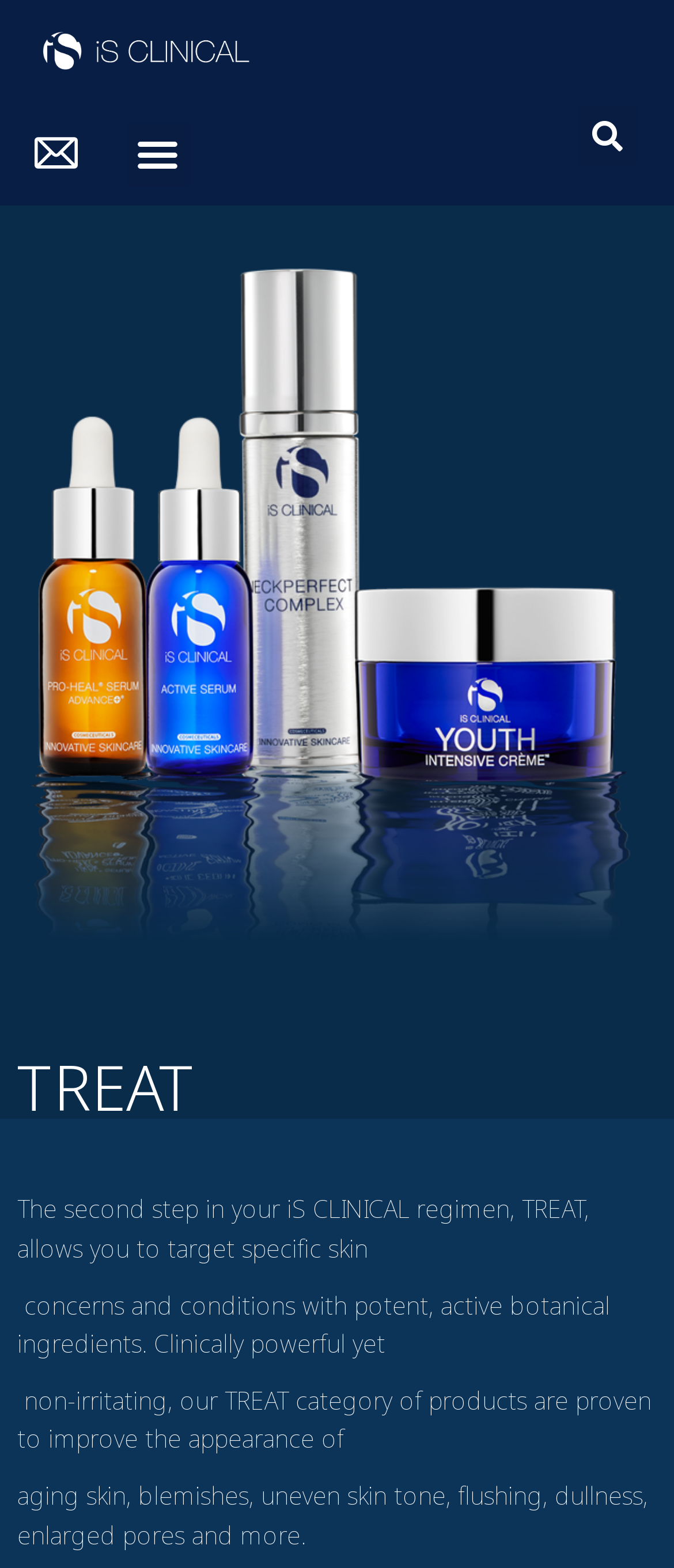Answer the question using only a single word or phrase: 
Is there a search function on this page?

Yes